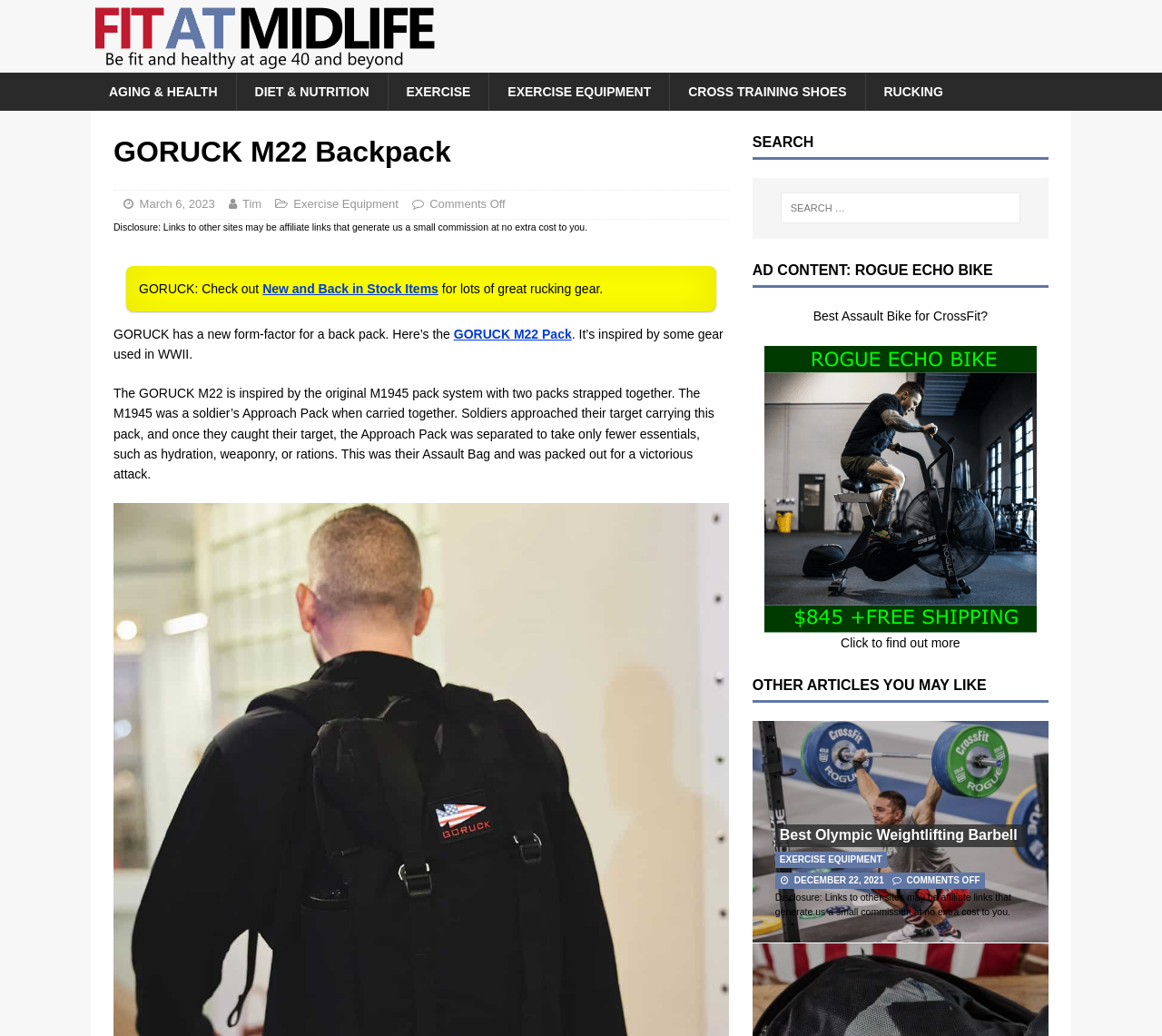What is the name of the backpack?
Can you provide a detailed and comprehensive answer to the question?

I found the answer by looking at the heading 'GORUCK M22 Backpack' and the link 'GORUCK M22 Pack' which is mentioned in the text as a new form-factor for a backpack.